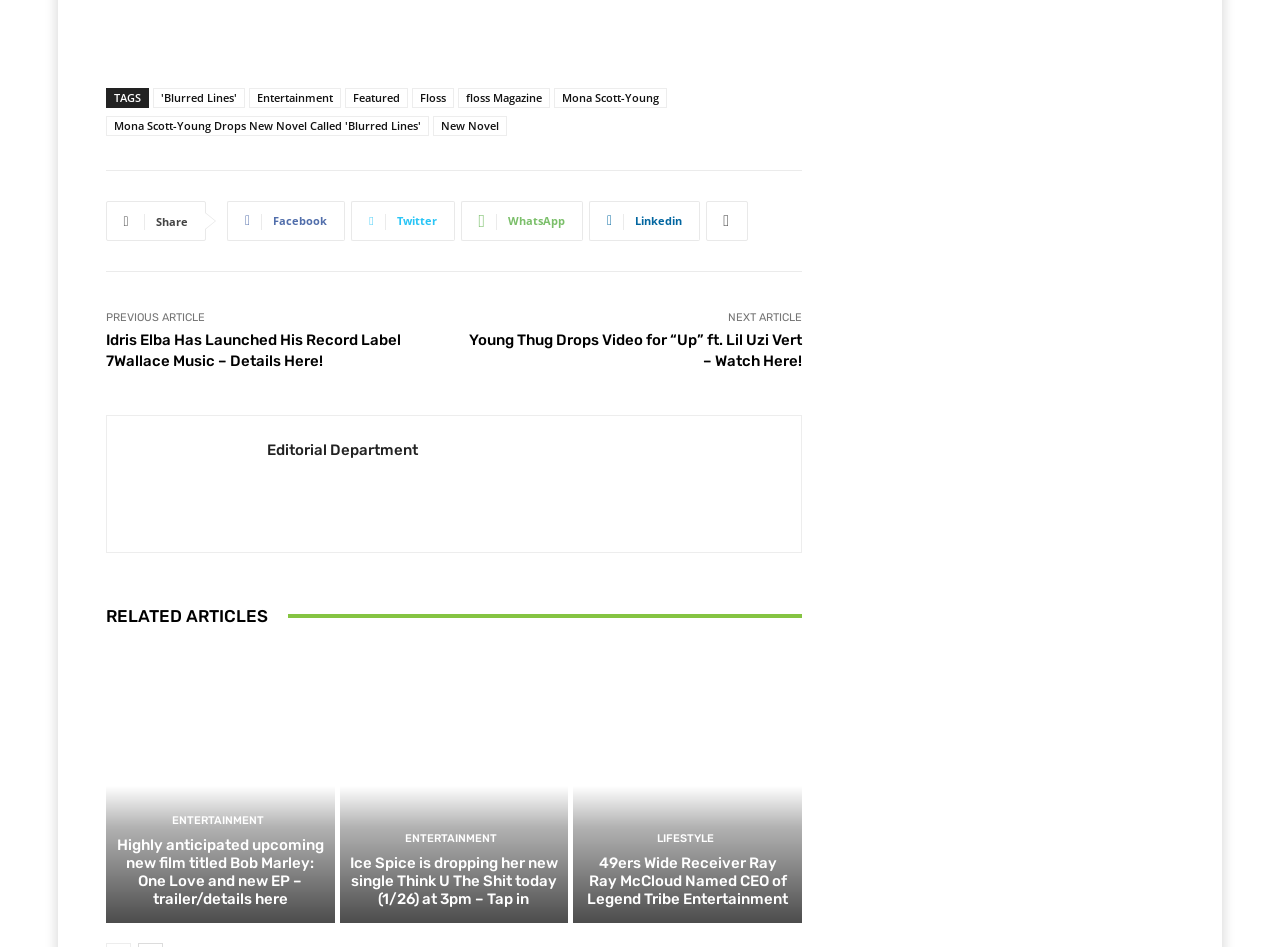Kindly determine the bounding box coordinates for the clickable area to achieve the given instruction: "Read 'Idris Elba Has Launched His Record Label 7Wallace Music – Details Here!' article".

[0.083, 0.349, 0.313, 0.39]